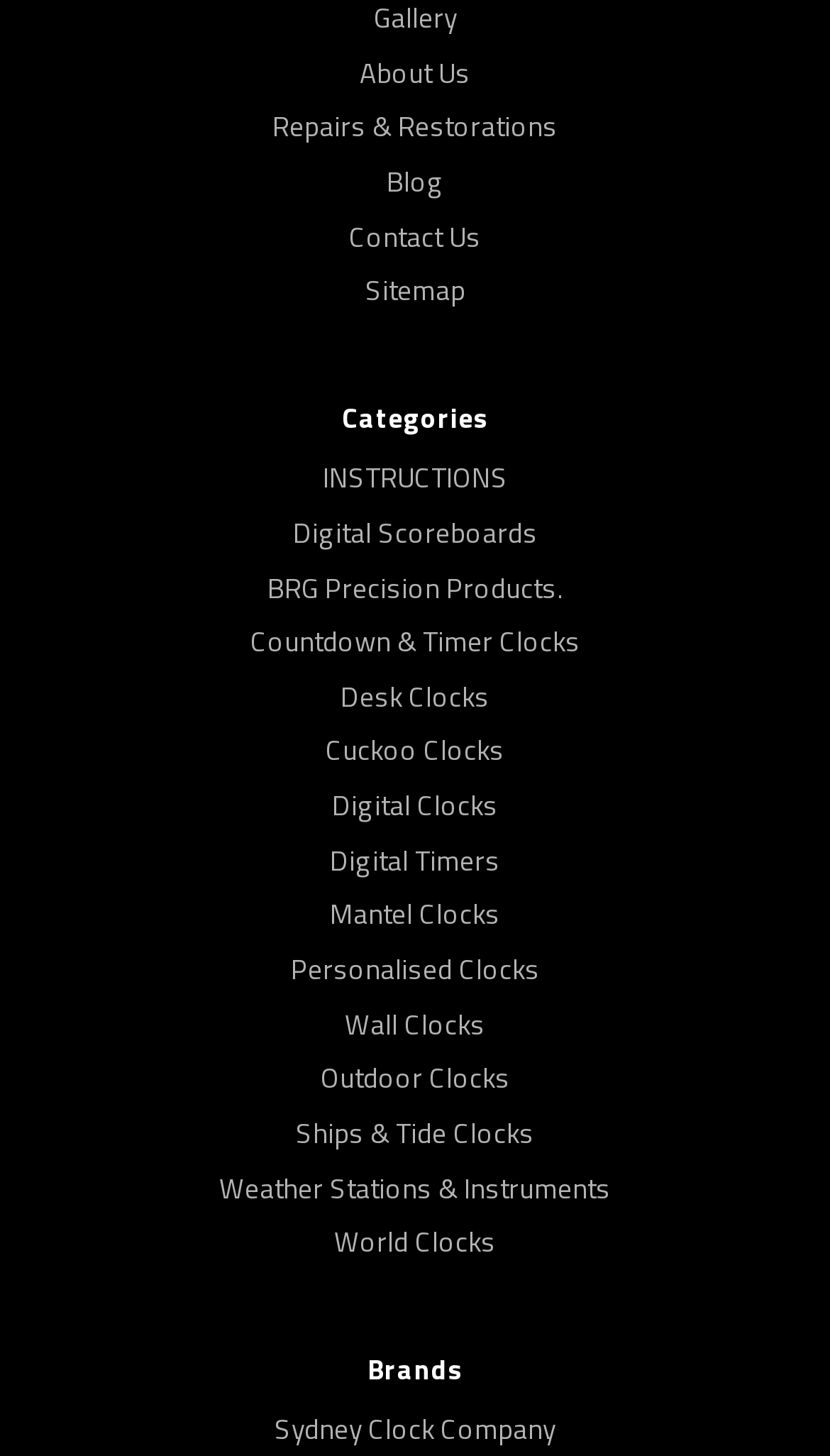Highlight the bounding box coordinates of the element that should be clicked to carry out the following instruction: "Log in to the system". The coordinates must be given as four float numbers ranging from 0 to 1, i.e., [left, top, right, bottom].

None